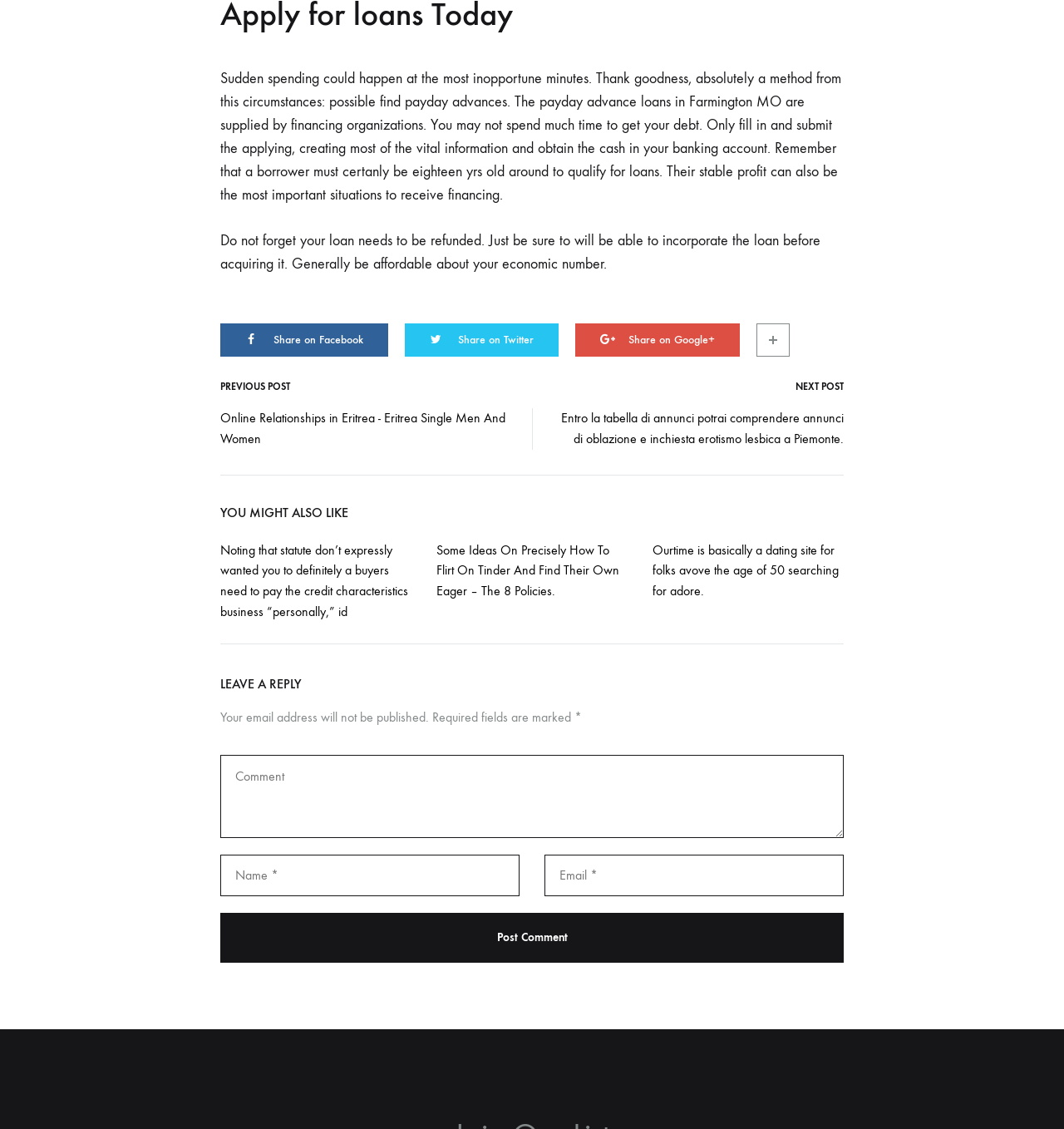Use a single word or phrase to answer the question:
What is the purpose of the 'LEAVE A REPLY' section?

To comment on the post